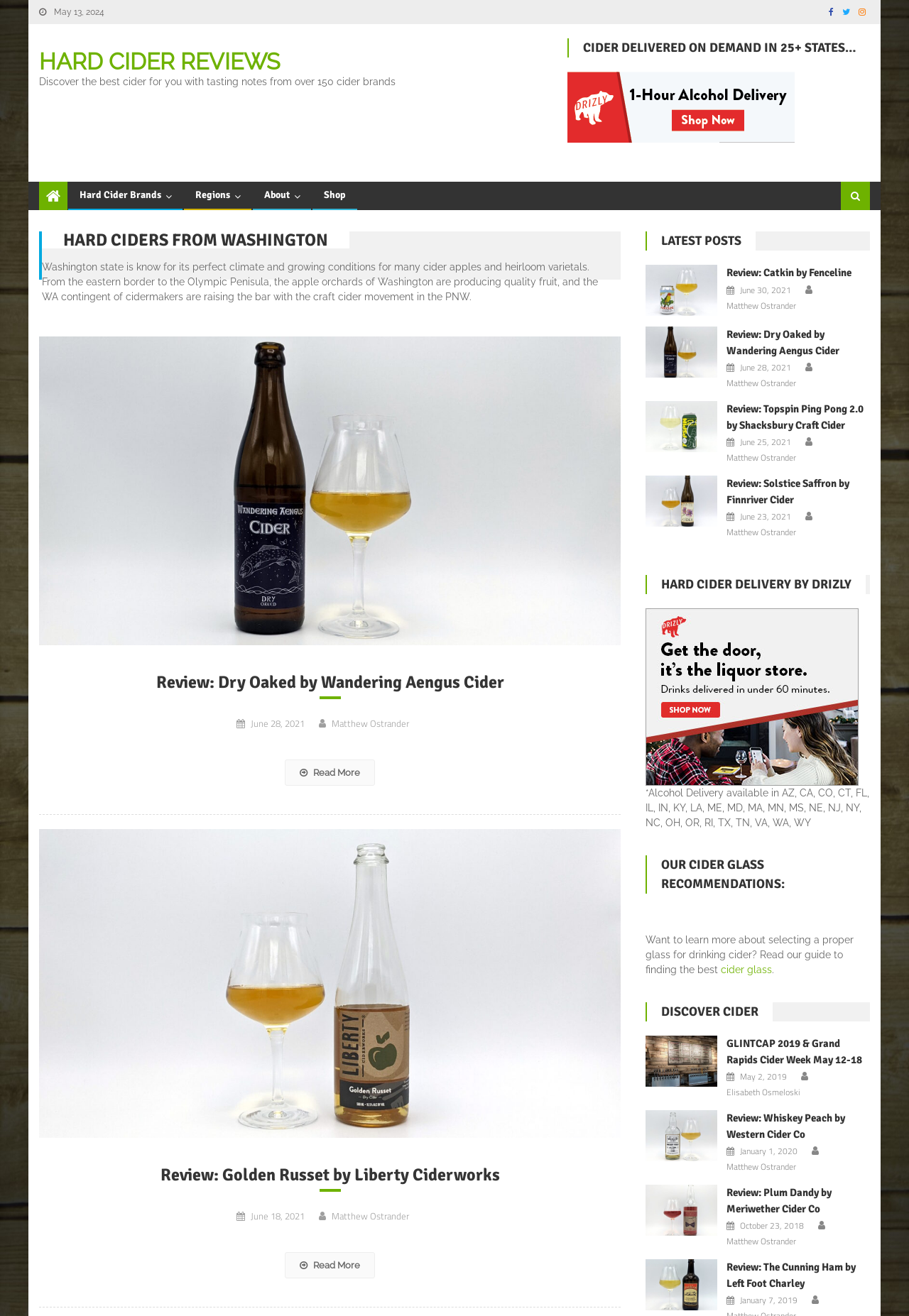What is the main topic of this webpage?
Answer the question with as much detail as you can, using the image as a reference.

Based on the webpage content, including the heading 'HARD CIDERS FROM WASHINGTON' and the reviews of different cider brands, it is clear that the main topic of this webpage is hard cider.